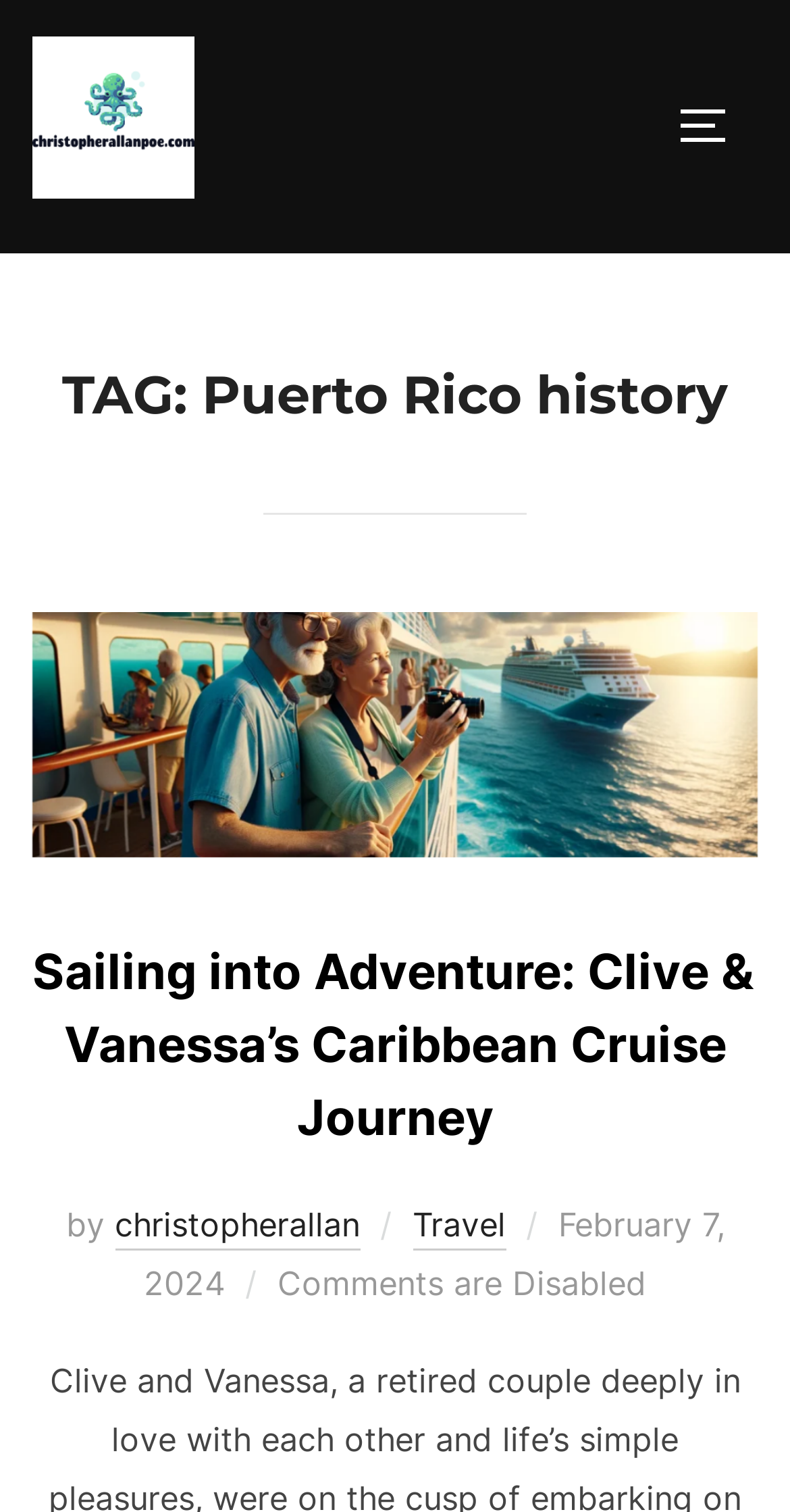Look at the image and give a detailed response to the following question: How many articles are on this page?

I counted the number of article sections on the page, and there is only one article section with a heading 'Sailing into Adventure: Clive & Vanessa’s Caribbean Cruise Journey'.